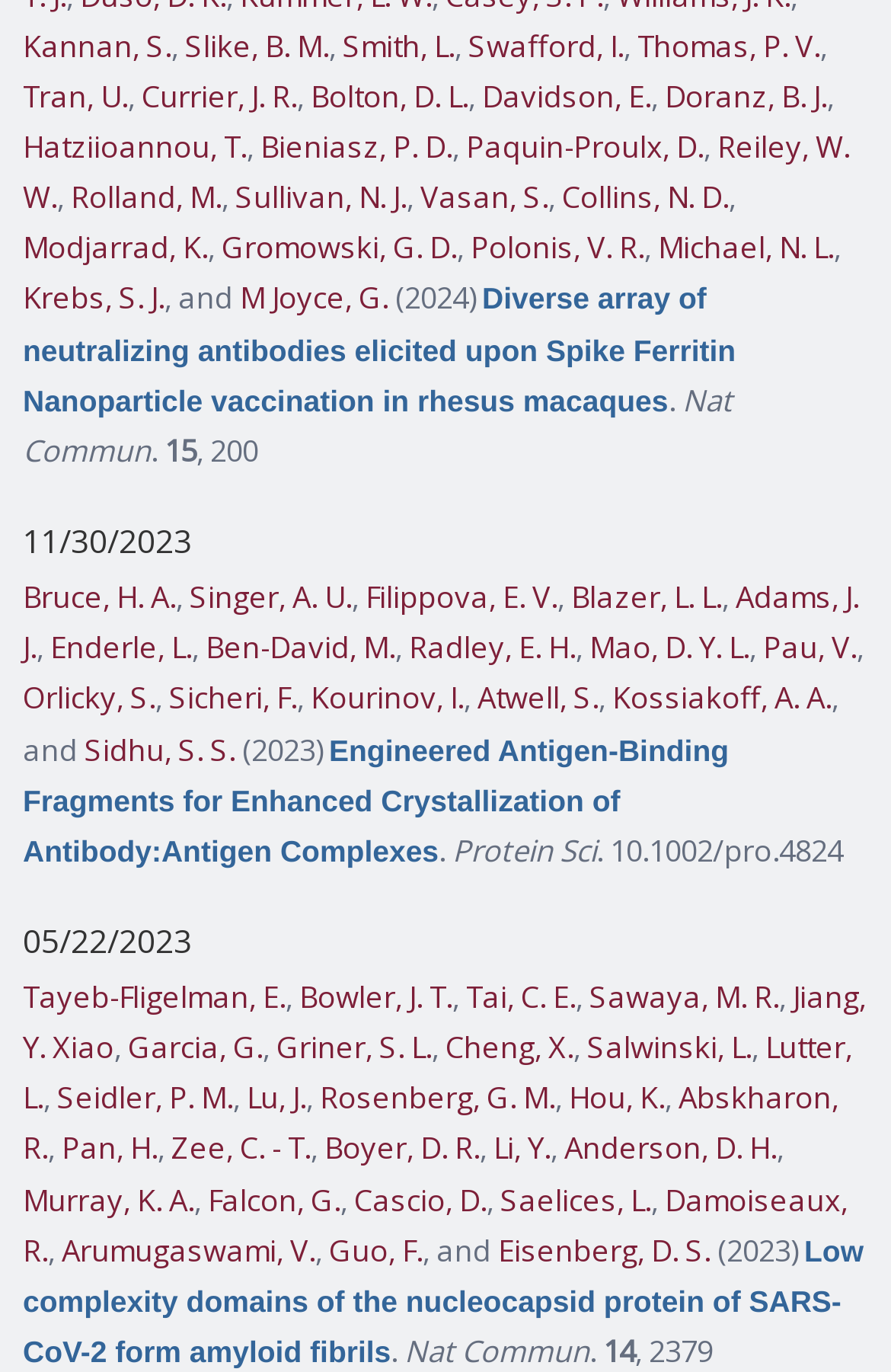How many authors are listed on this webpage?
From the image, respond with a single word or phrase.

30